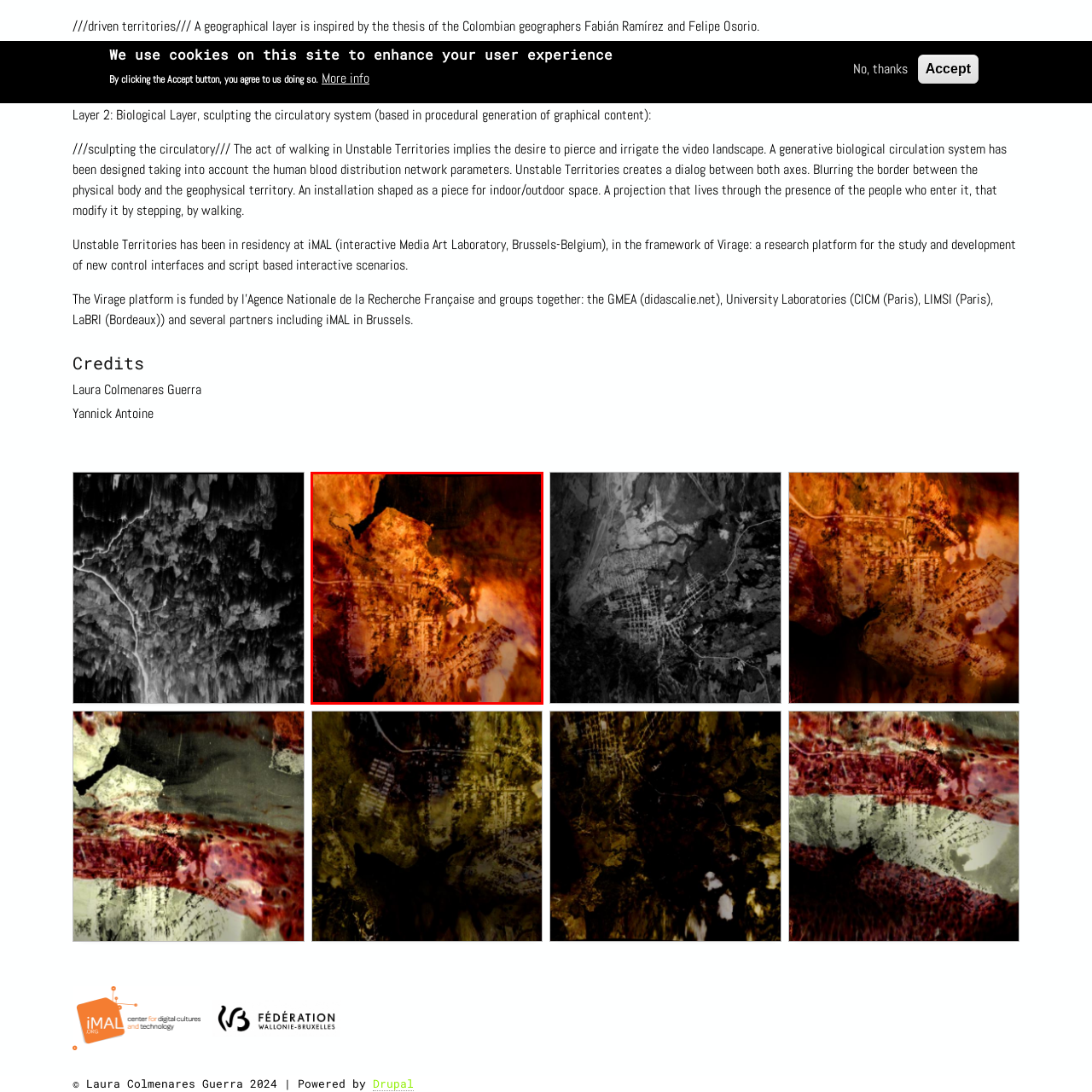Focus on the highlighted area in red, What is the theme of the artwork? Answer using a single word or phrase.

Conflict and human interaction with the land